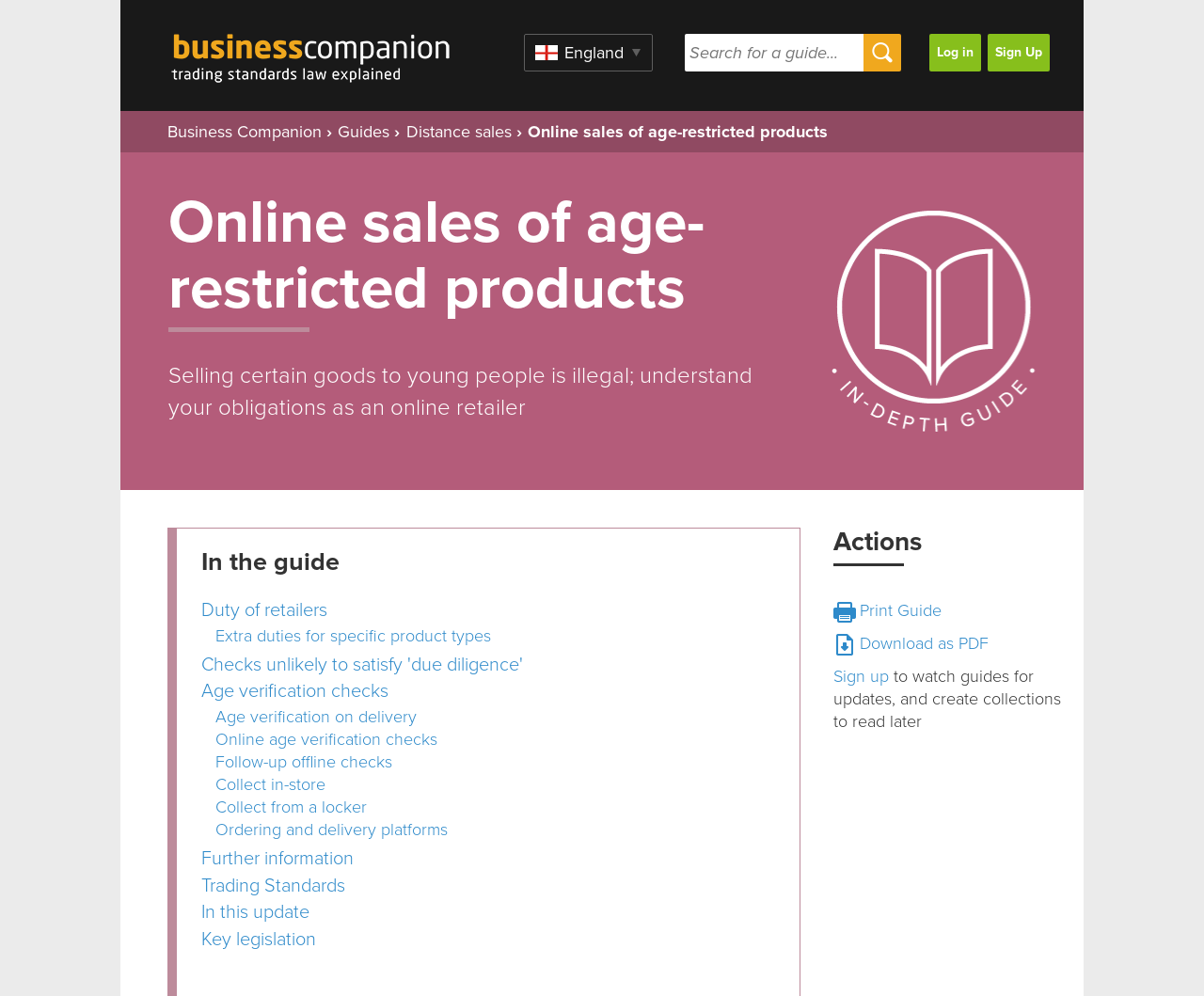Kindly determine the bounding box coordinates of the area that needs to be clicked to fulfill this instruction: "Read about duty of retailers".

[0.167, 0.602, 0.272, 0.624]